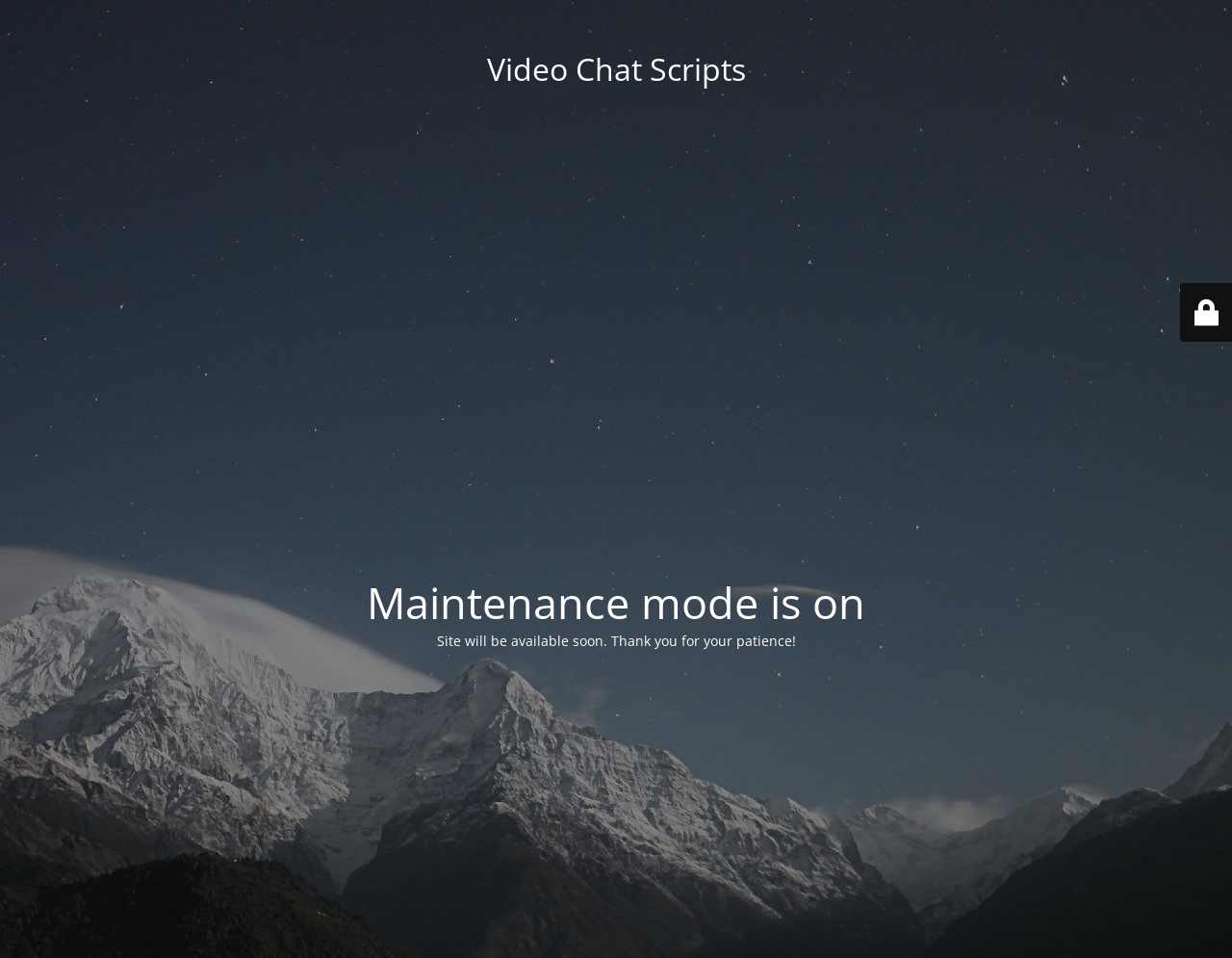Can you find and provide the main heading text of this webpage?

Video Chat Scripts